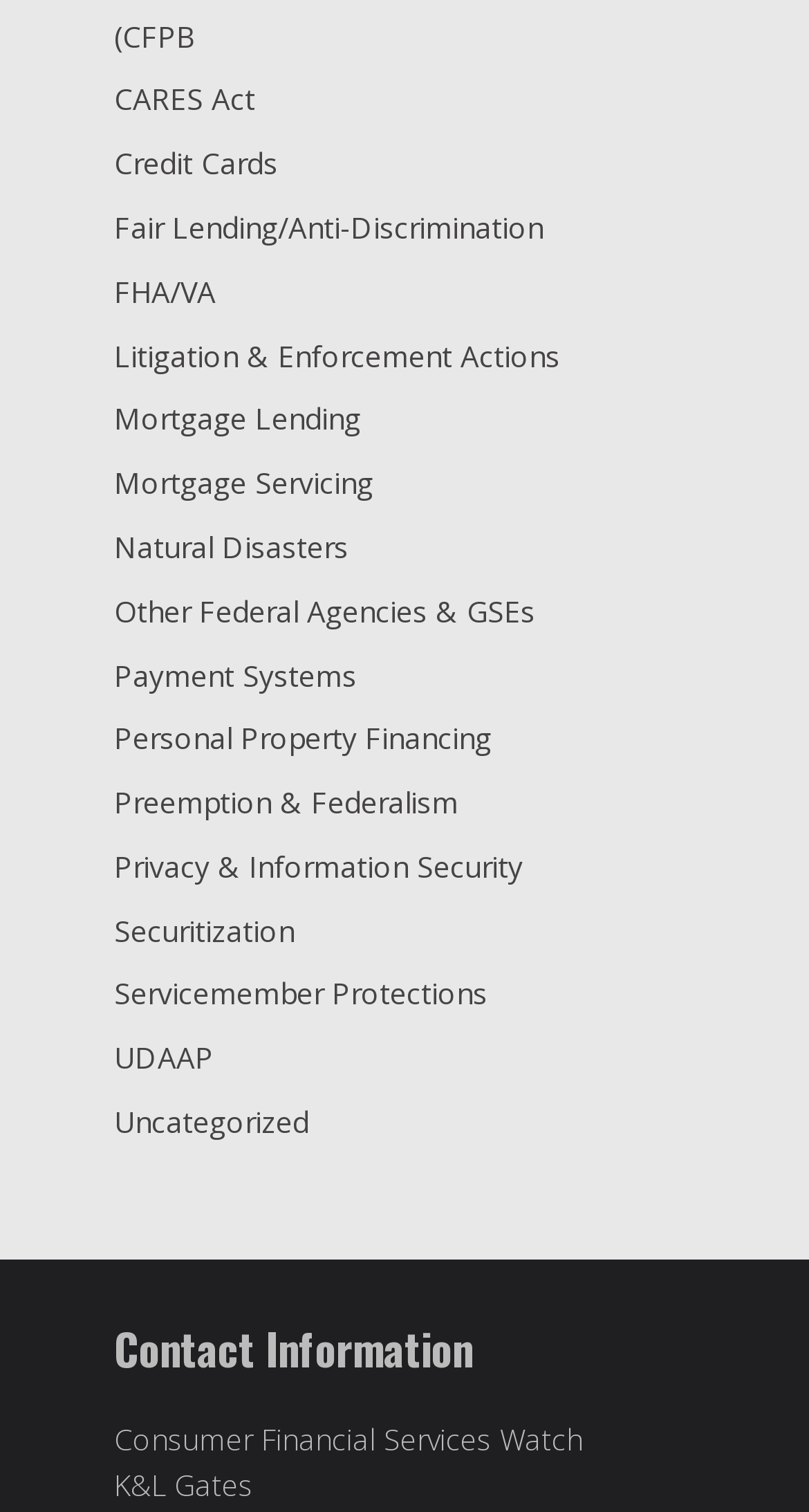What is the first link on the webpage?
Examine the screenshot and reply with a single word or phrase.

CARES Act